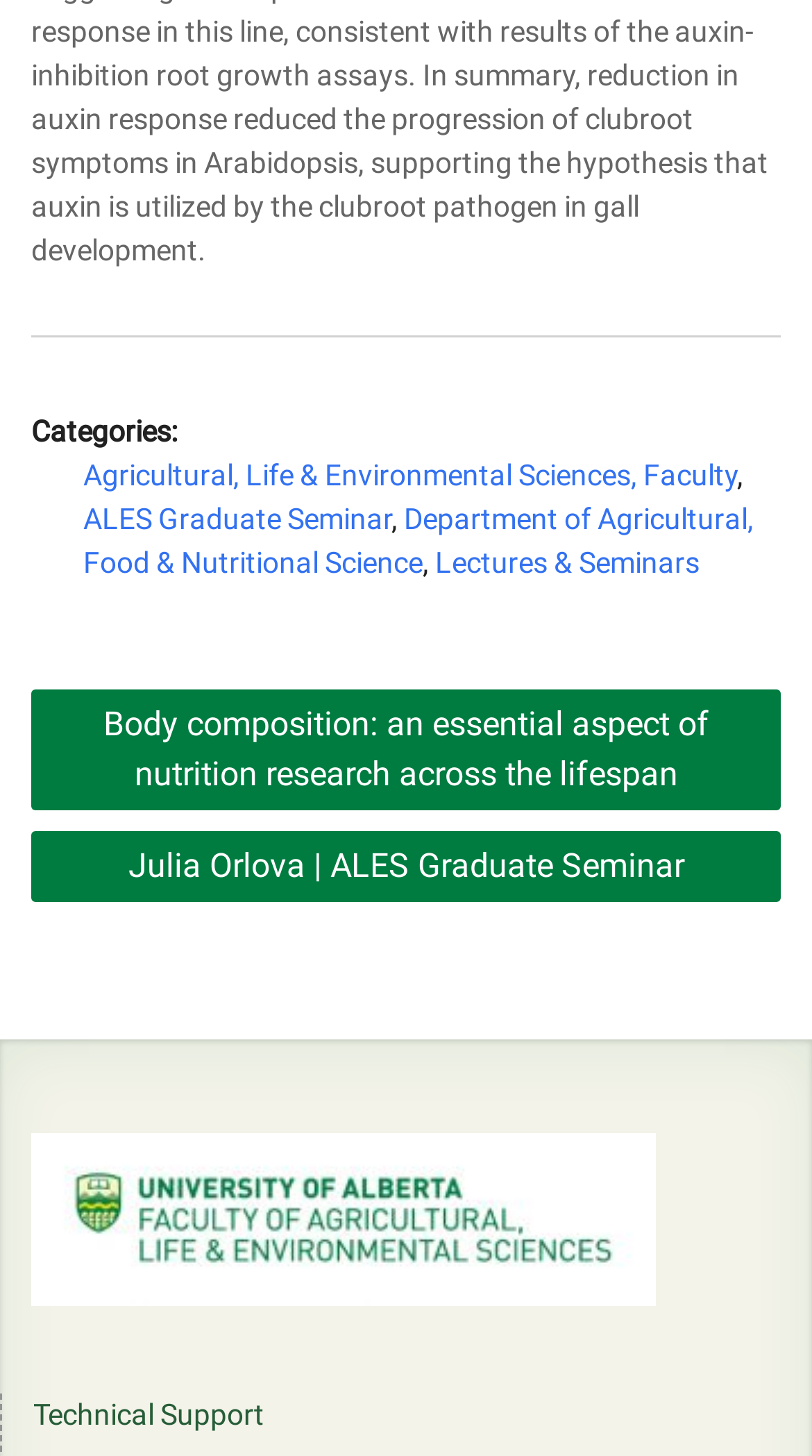What is the title of the first post?
Please provide a single word or phrase as your answer based on the image.

Body composition: an essential aspect of nutrition research across the lifespan